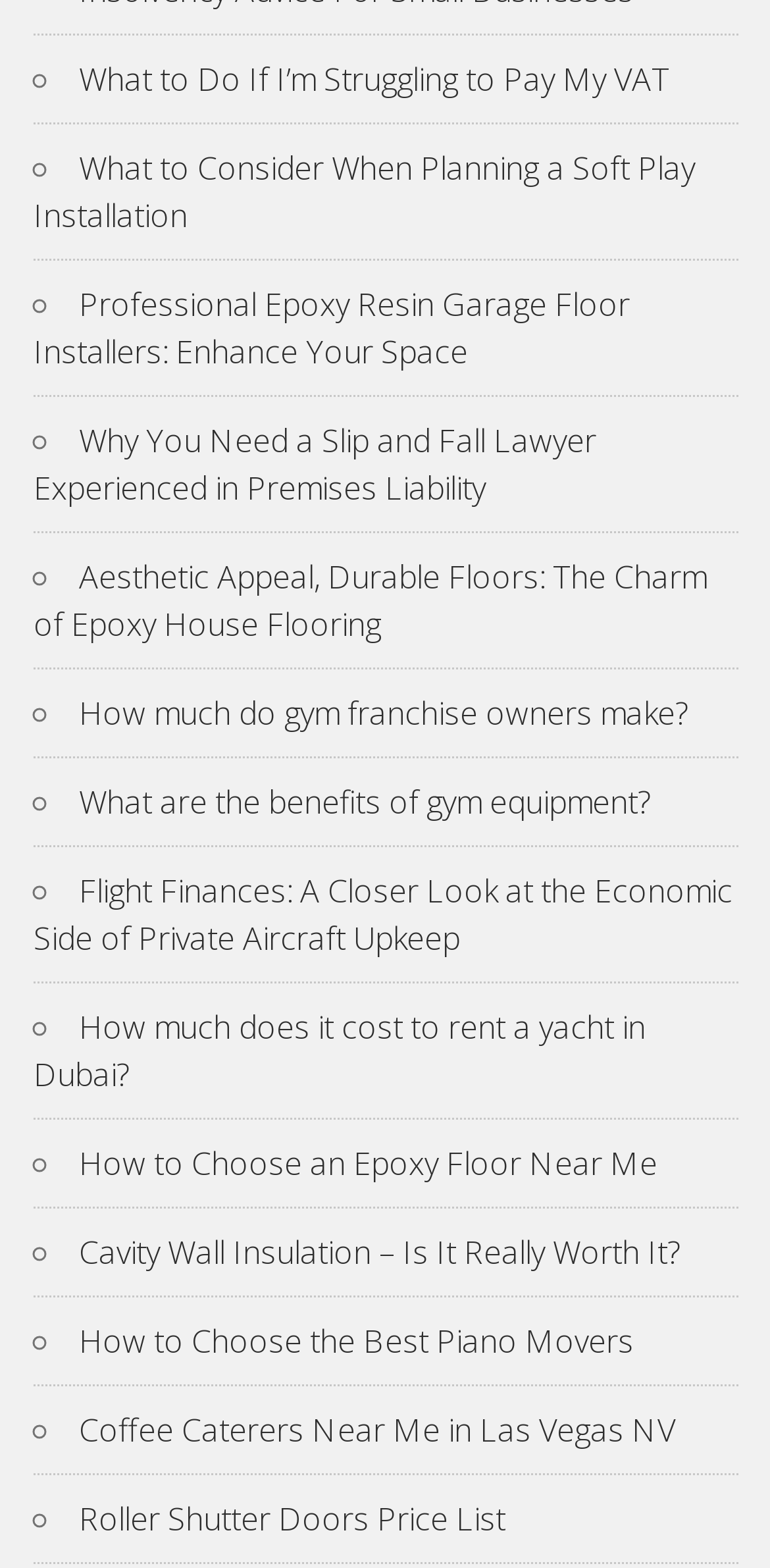Determine the bounding box coordinates of the clickable element necessary to fulfill the instruction: "Explore 'Coffee Caterers Near Me in Las Vegas NV'". Provide the coordinates as four float numbers within the 0 to 1 range, i.e., [left, top, right, bottom].

[0.103, 0.898, 0.877, 0.925]